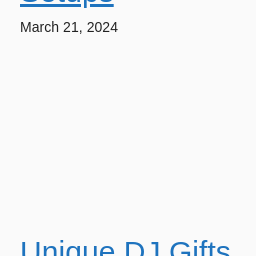When was this content published?
Please use the image to provide an in-depth answer to the question.

The date 'March 21, 2024' is mentioned alongside the title, indicating when this content or feature was published, which could reflect the latest trends or innovations in DJ setups.